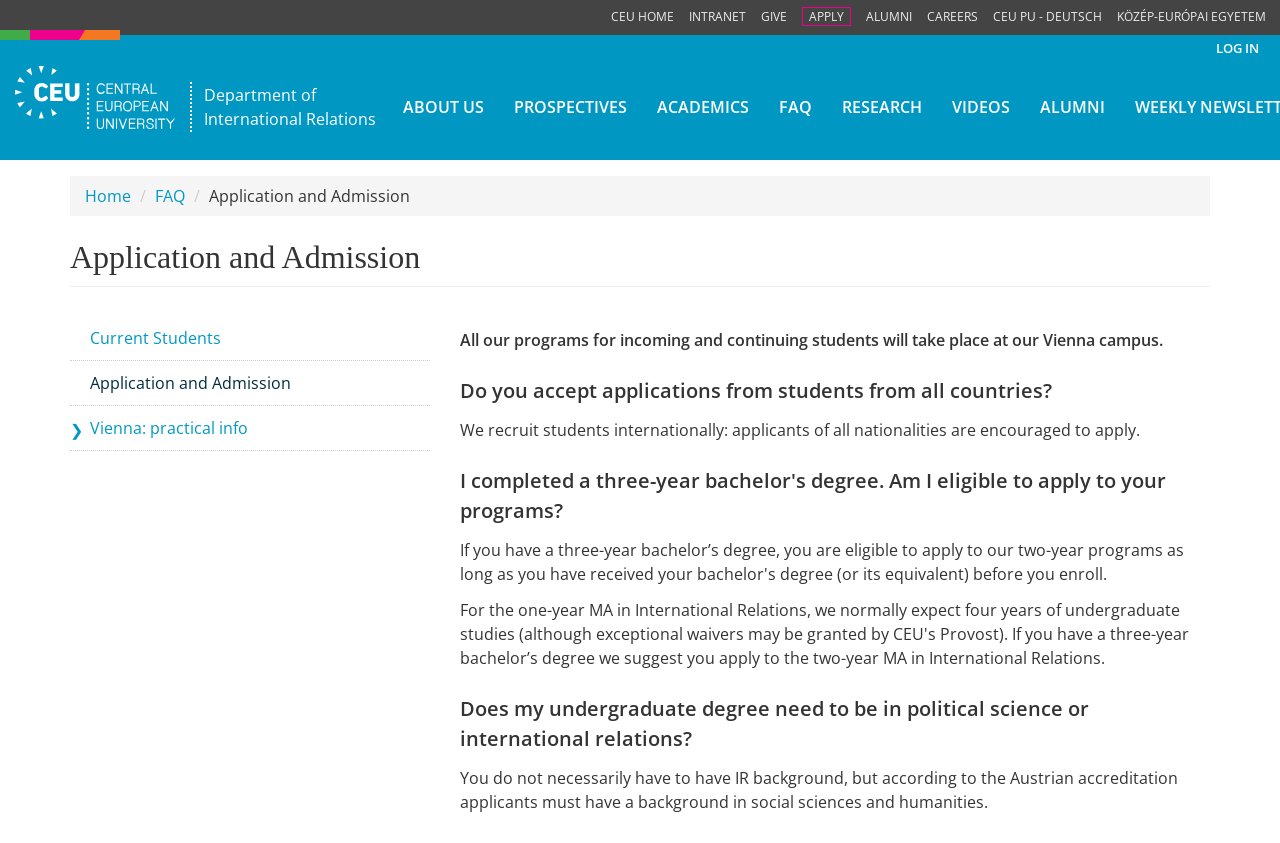Provide a short answer to the following question with just one word or phrase: What is the answer to the question 'Do you accept applications from students from all countries?'

Yes